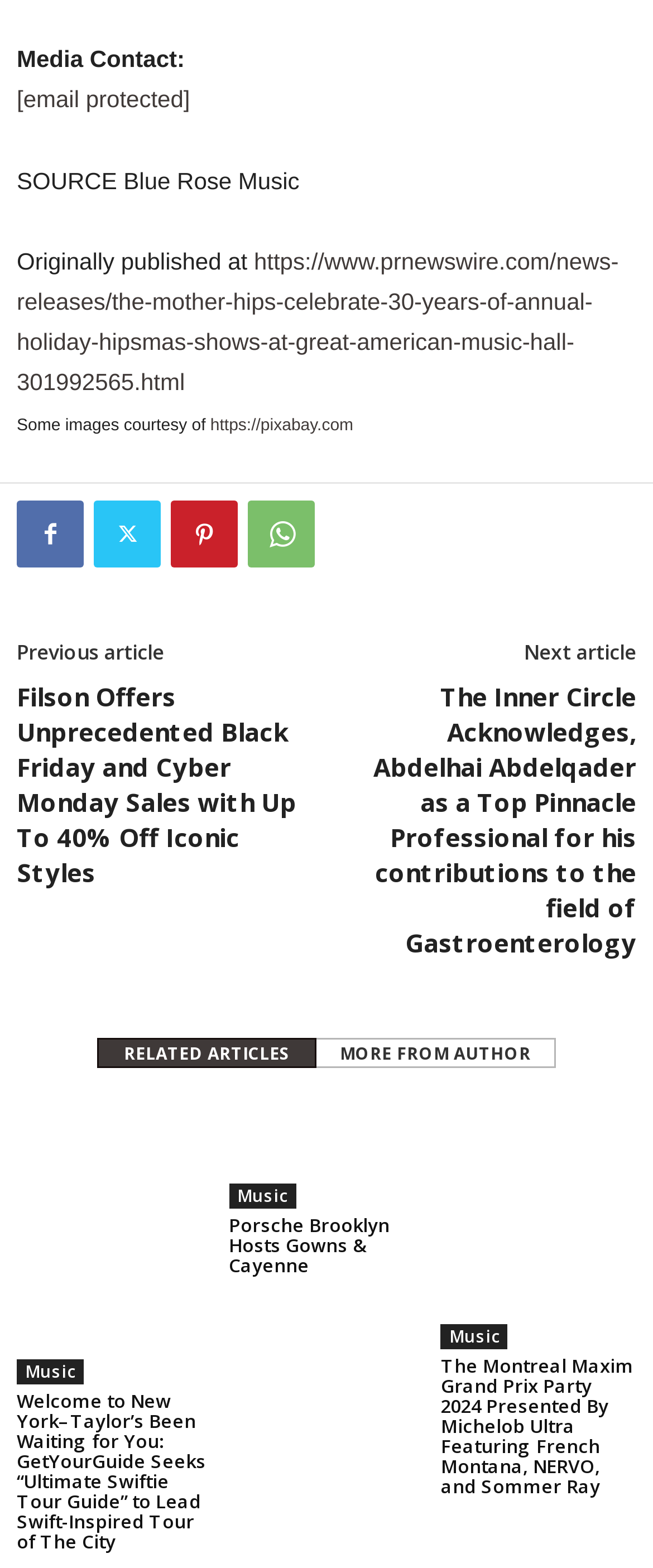Please identify the bounding box coordinates of the region to click in order to complete the given instruction: "Visit the source website". The coordinates should be four float numbers between 0 and 1, i.e., [left, top, right, bottom].

[0.026, 0.158, 0.947, 0.252]